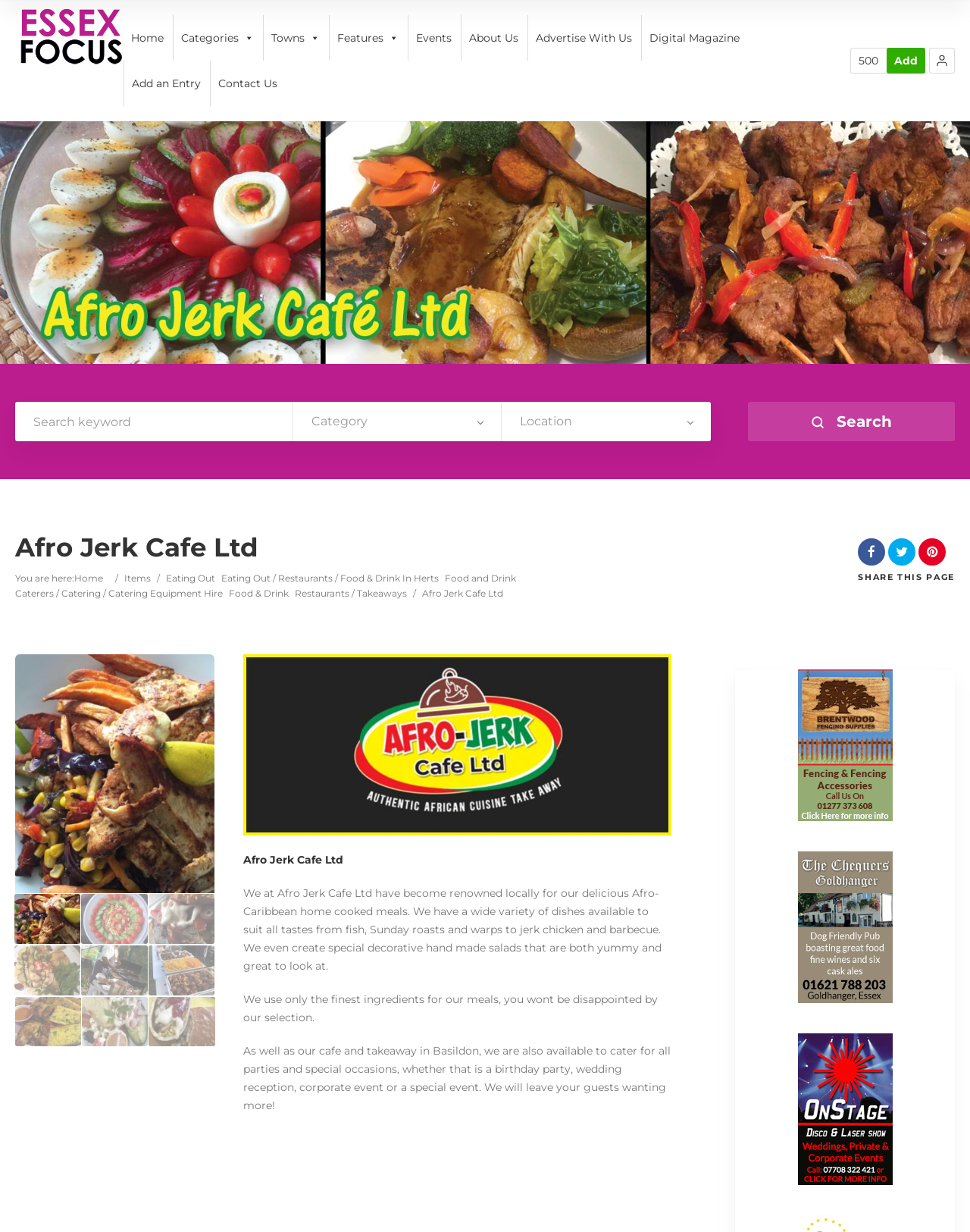Provide the bounding box coordinates, formatted as (top-left x, top-left y, bottom-right x, bottom-right y), with all values being floating point numbers between 0 and 1. Identify the bounding box of the UI element that matches the description: Location

[0.517, 0.326, 0.732, 0.358]